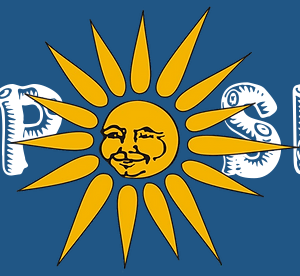Refer to the image and offer a detailed explanation in response to the question: What is the background color of the logo?

The background color of the logo is deep blue because the caption describes it as a 'deep blue' that contrasts beautifully with the bright yellow of the sun.